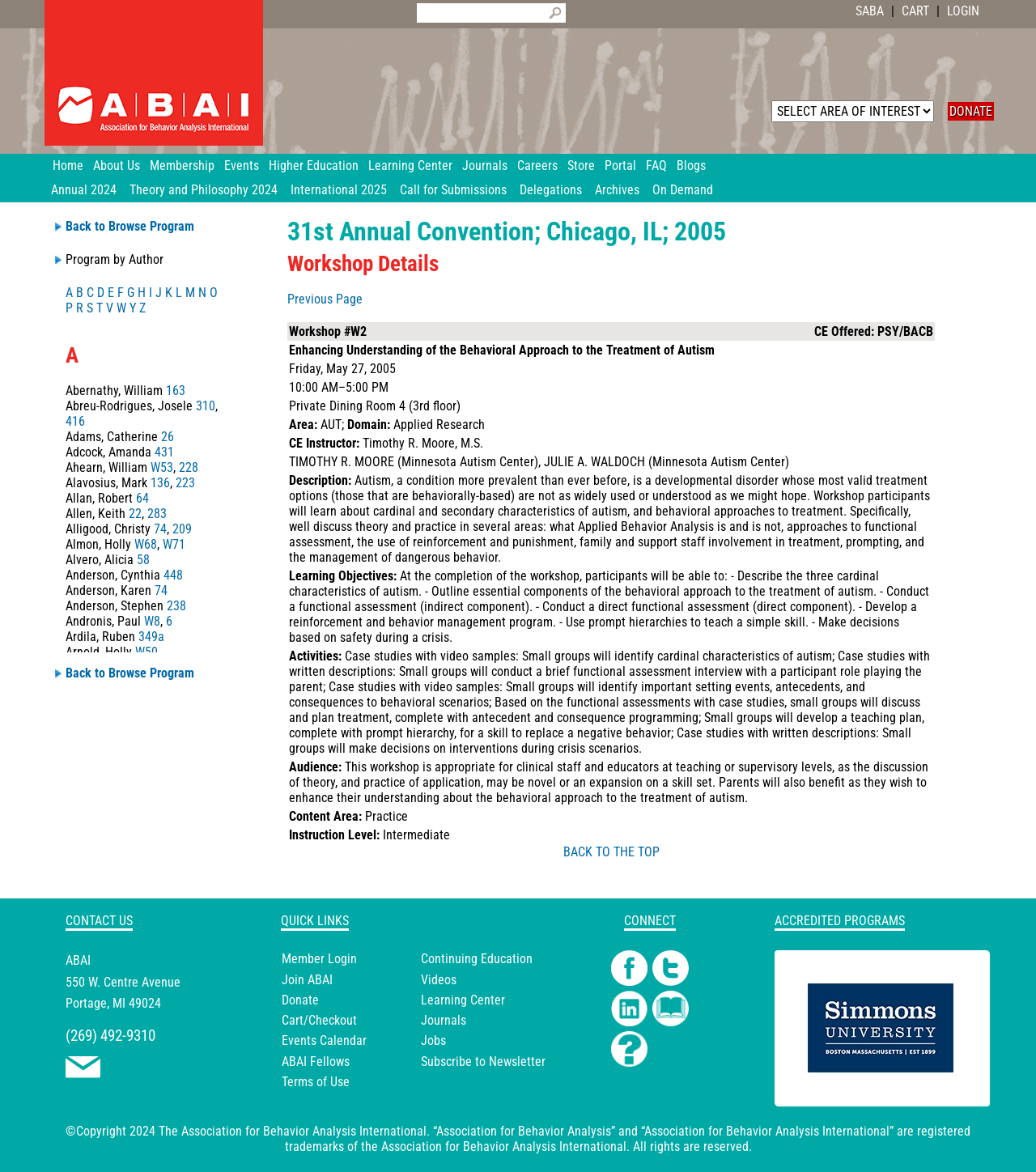How many authors are listed on the webpage?
Use the screenshot to answer the question with a single word or phrase.

More than 20